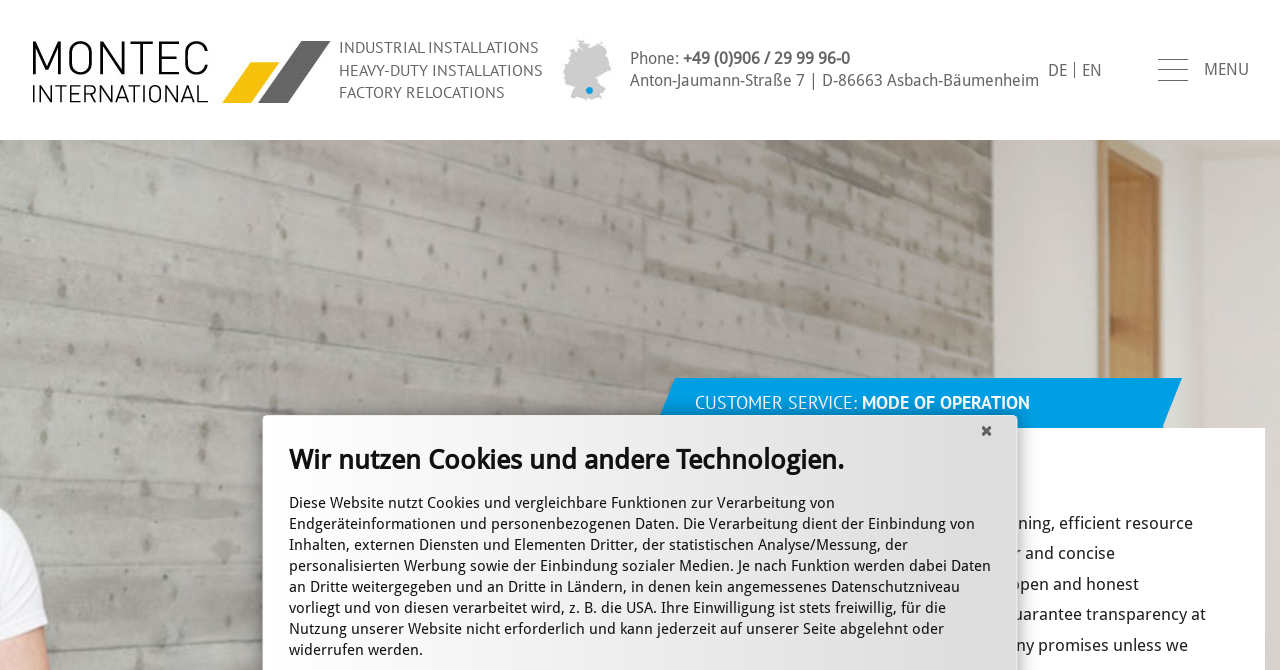What is the address?
Please give a well-detailed answer to the question.

The address is obtained from the StaticText element with the text 'Anton-Jaumann-Straße 7 | D-86663 Asbach-Bäumenheim'.